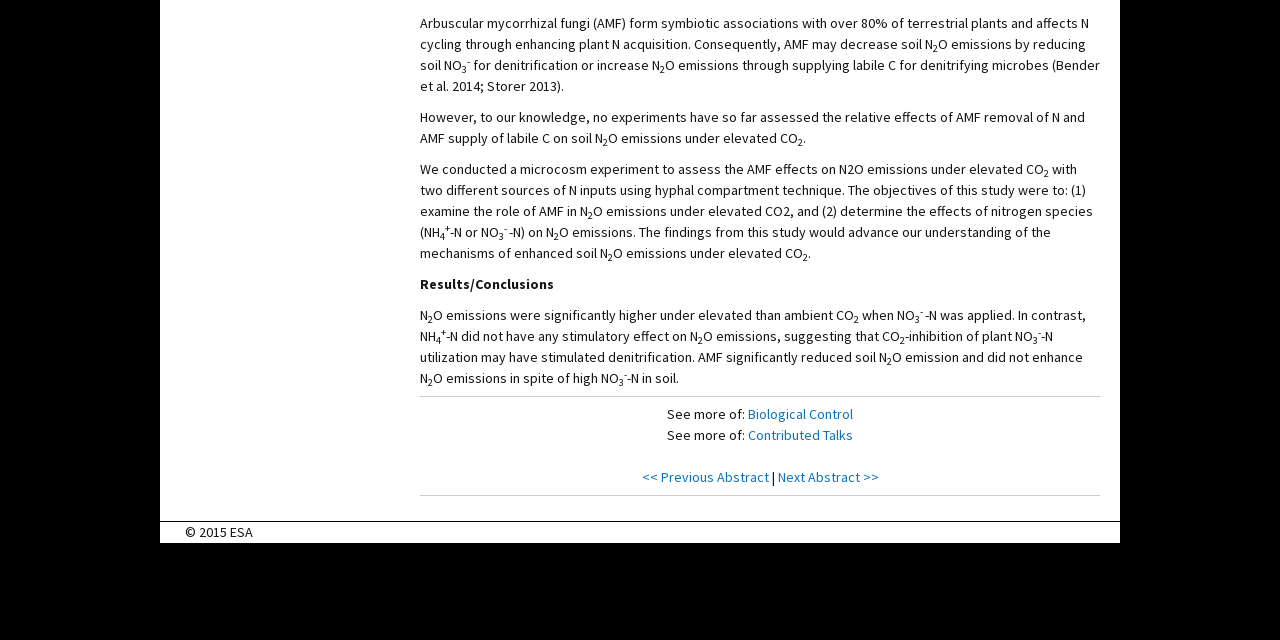Determine the bounding box for the UI element described here: "<< Previous Abstract".

[0.501, 0.732, 0.6, 0.76]